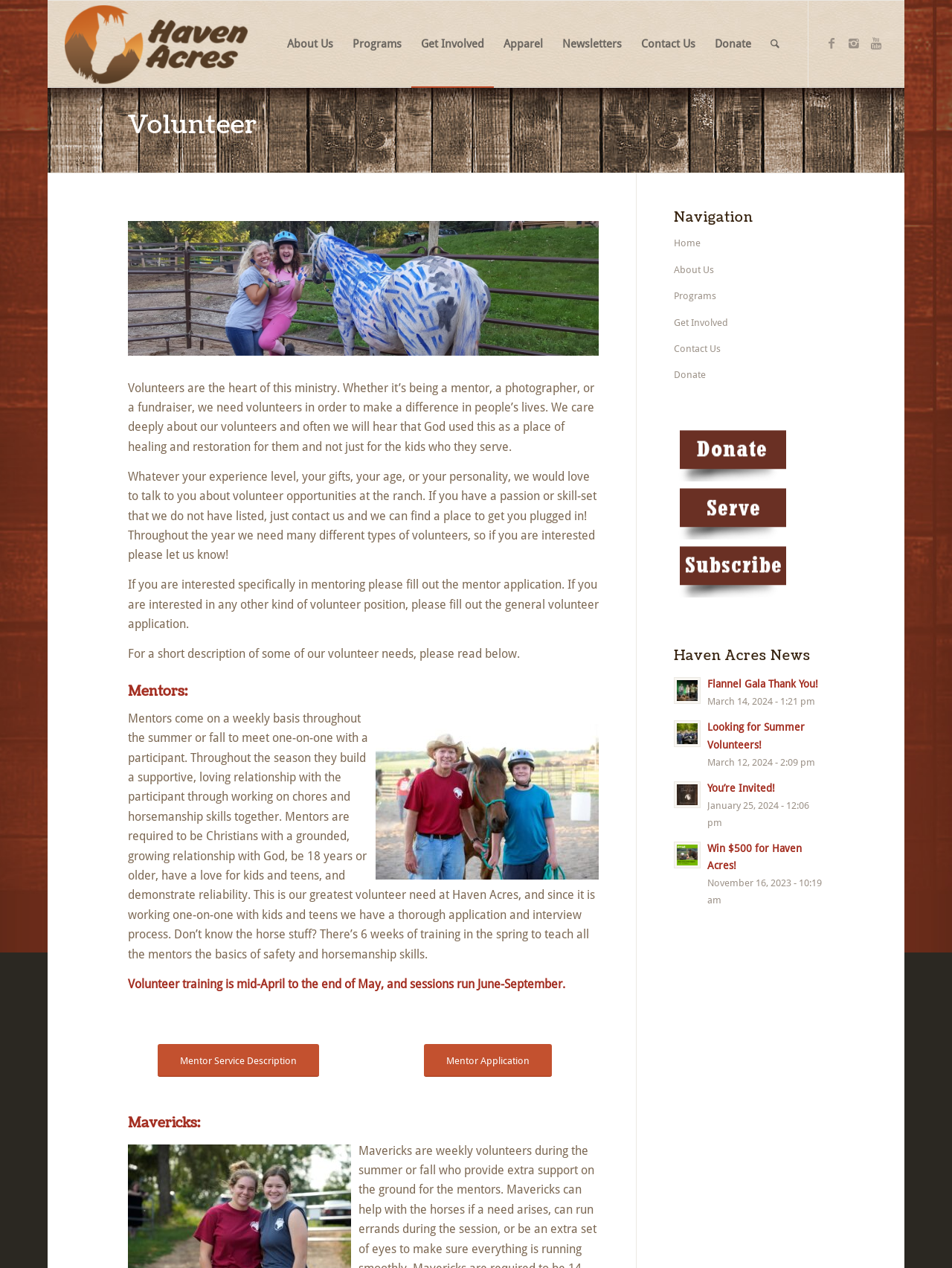Could you locate the bounding box coordinates for the section that should be clicked to accomplish this task: "Fill out the 'Mentor Application'".

[0.446, 0.823, 0.58, 0.849]